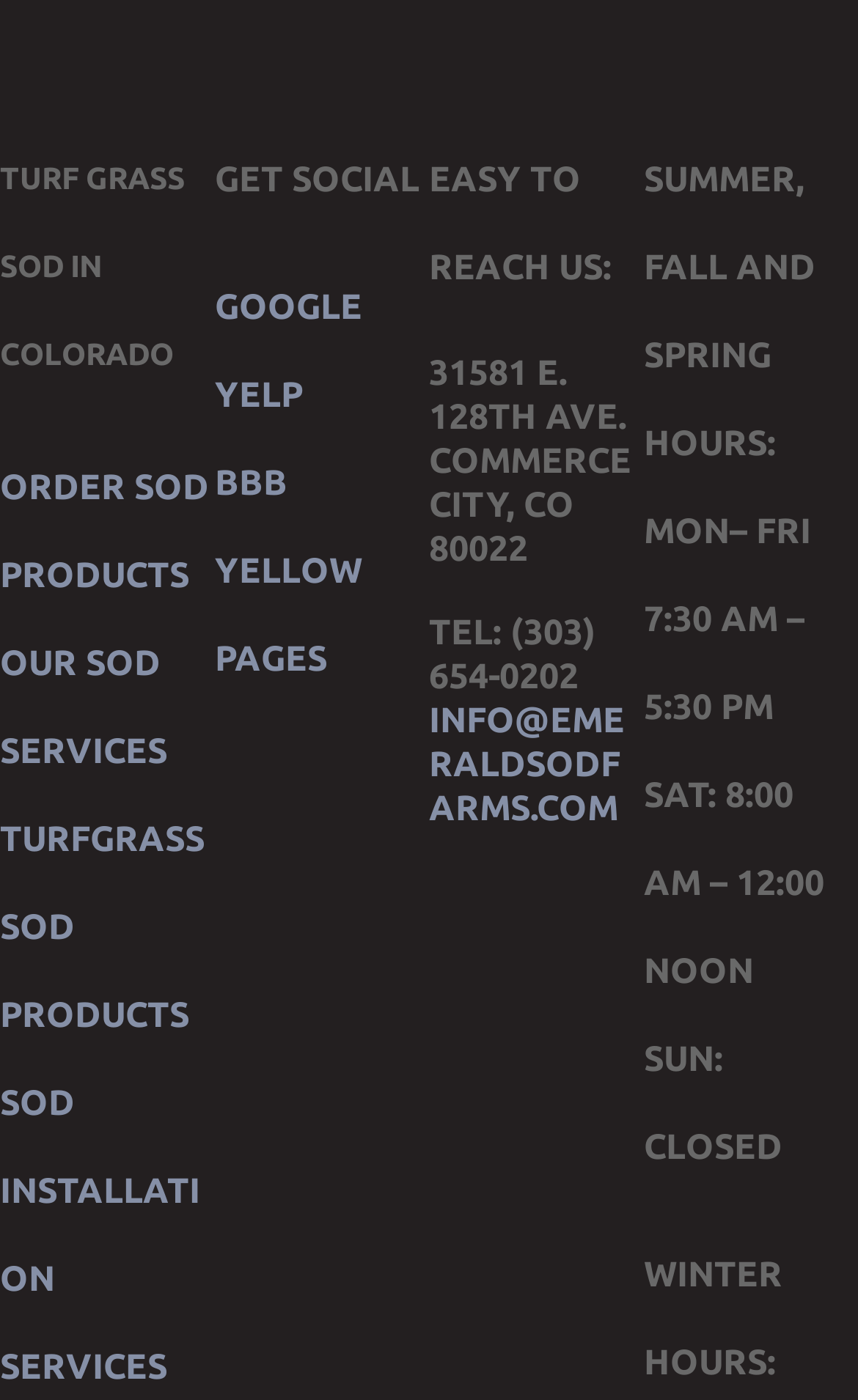Specify the bounding box coordinates of the element's region that should be clicked to achieve the following instruction: "Order sod products". The bounding box coordinates consist of four float numbers between 0 and 1, in the format [left, top, right, bottom].

[0.0, 0.333, 0.244, 0.424]